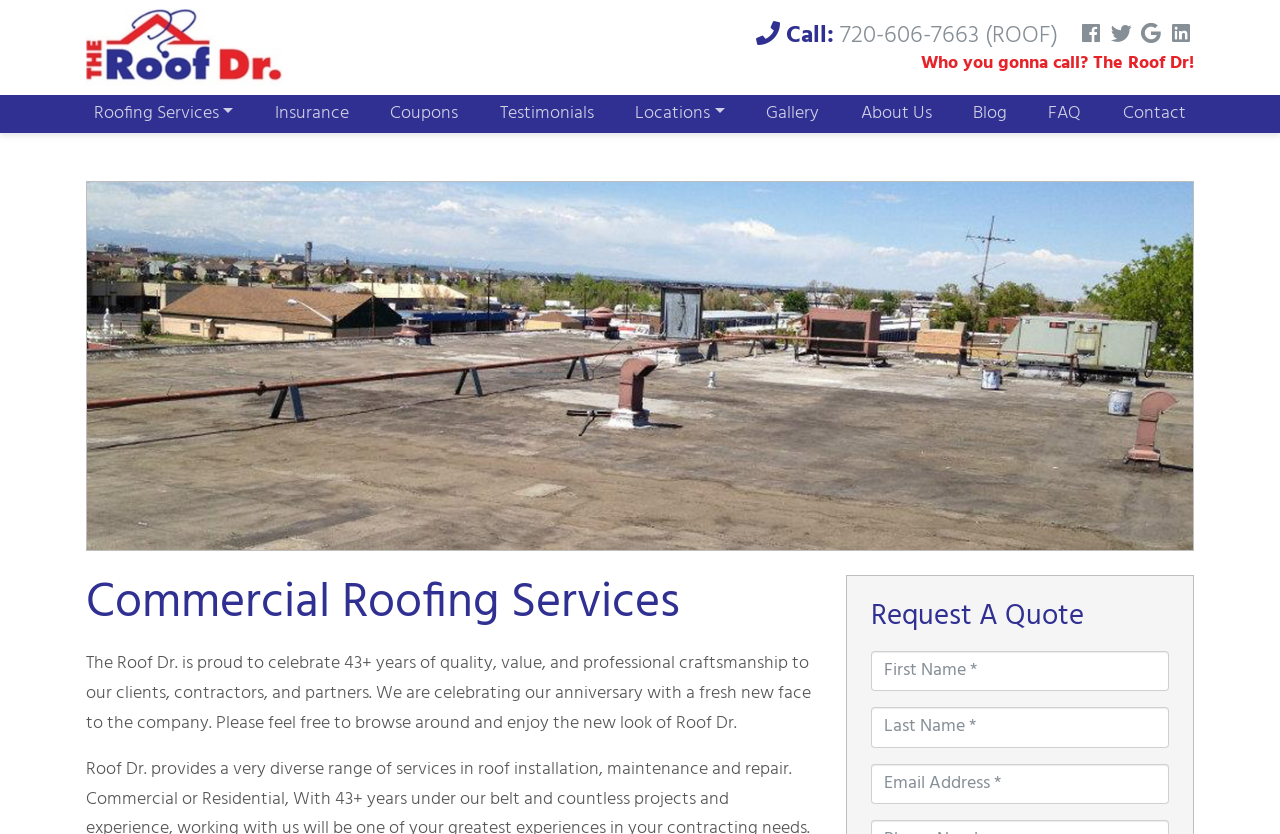What is the company's anniversary?
Could you give a comprehensive explanation in response to this question?

I found this information in the StaticText element that says 'The Roof Dr. is proud to celebrate 43+ years of quality, value, and professional craftsmanship to our clients, contractors, and partners.'